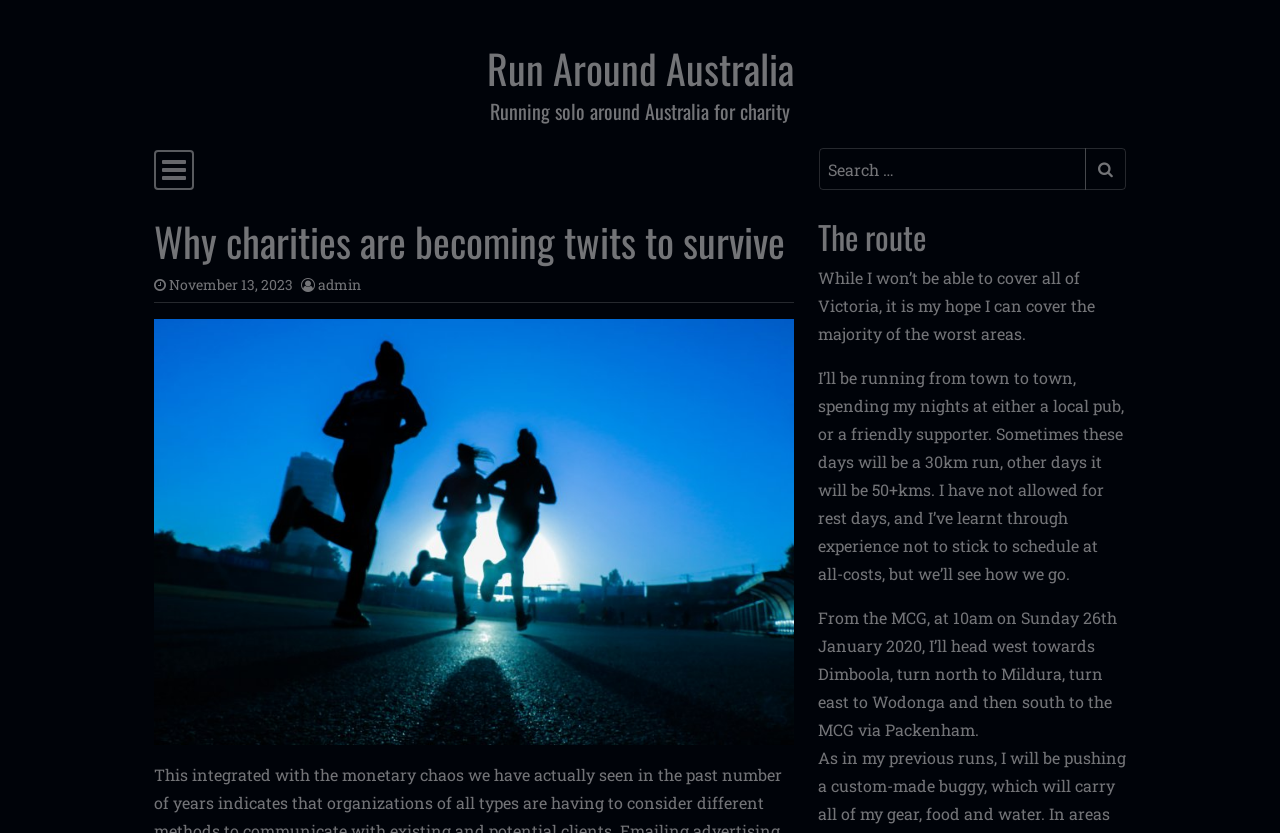Look at the image and give a detailed response to the following question: What is the route of the run?

The webpage mentions that the run will cover the majority of the worst areas in Victoria, with the route going from the MCG to Dimboola, then to Mildura, Wodonga, and back to the MCG via Packenham.